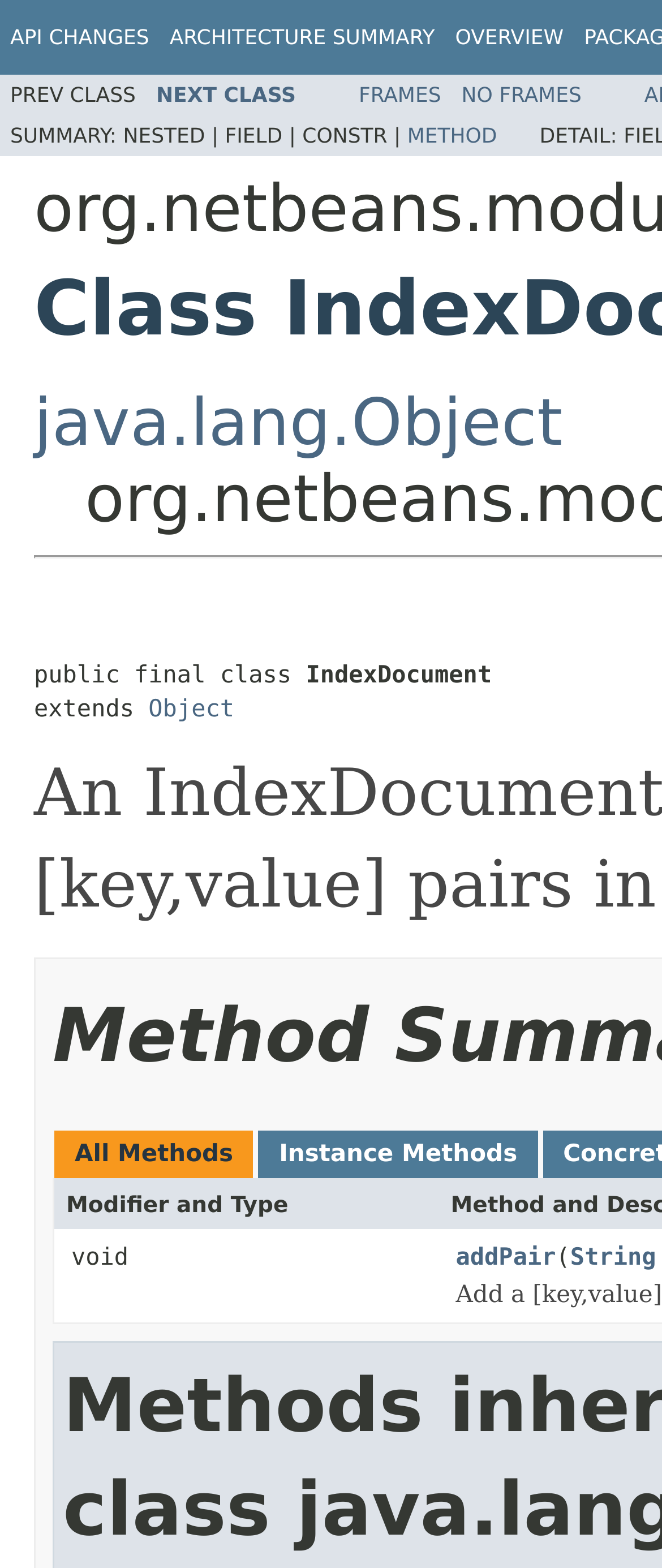Give an in-depth explanation of the webpage layout and content.

The webpage is about the IndexDocument class in the Parsing API Indexing. At the top, there are three links: "API CHANGES", "ARCHITECTURE SUMMARY", and "OVERVIEW", which are aligned horizontally and take up about a third of the page width. 

Below these links, there are four more links: "PREV CLASS", "NEXT CLASS", "FRAMES", and "NO FRAMES", which are also aligned horizontally and occupy about half of the page width.

Further down, there is a section with the title "SUMMARY:" followed by four columns labeled "NESTED |", "FIELD |", "CONSTR |", and "METHOD". The "METHOD" column contains a link.

To the right of the "SUMMARY" section, there is a "DETAIL:" section. Below these sections, there is a link to "java.lang.Object" and a description of the IndexDocument class, which extends the Object class.

The webpage also contains a table with a column header "Modifier and Type" and a grid cell containing the text "void". The table has a link to "Instance Methods" and another link to "addPair" with a return type of "String".